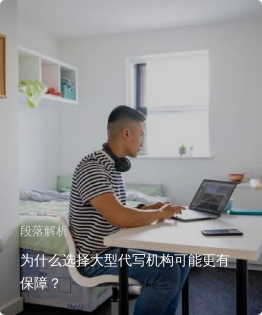What is the text in the corner translating to?
Please answer the question as detailed as possible.

The text in the corner of the image reads '为什么选择大型代写机构可能更有保障？', which, when translated, implies that the image is associated with discussions about the reliability and benefits of hiring larger writing services for academic purposes.